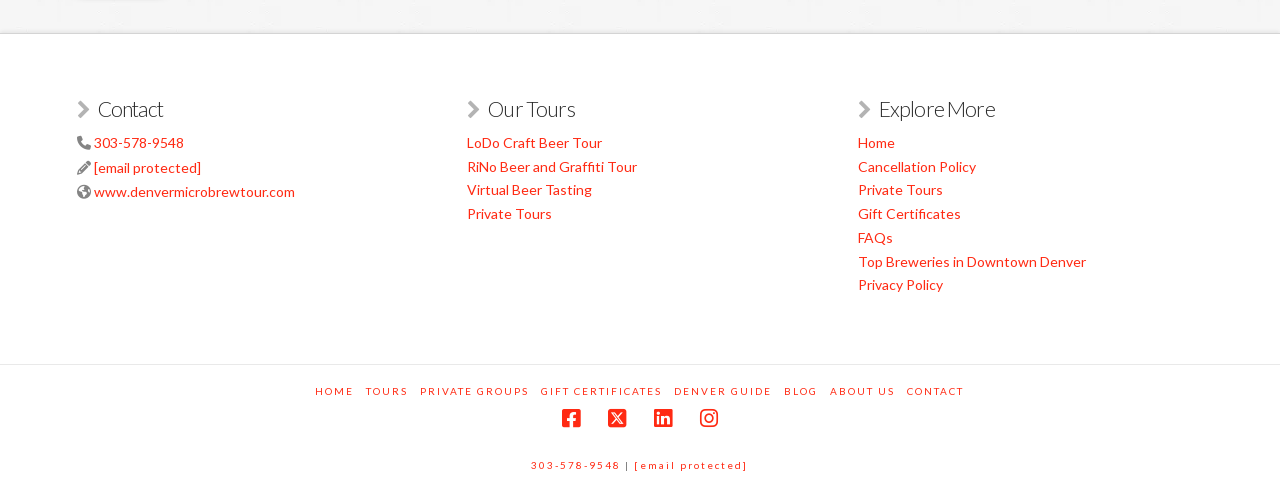Could you determine the bounding box coordinates of the clickable element to complete the instruction: "Contact us by phone"? Provide the coordinates as four float numbers between 0 and 1, i.e., [left, top, right, bottom].

[0.073, 0.272, 0.144, 0.306]